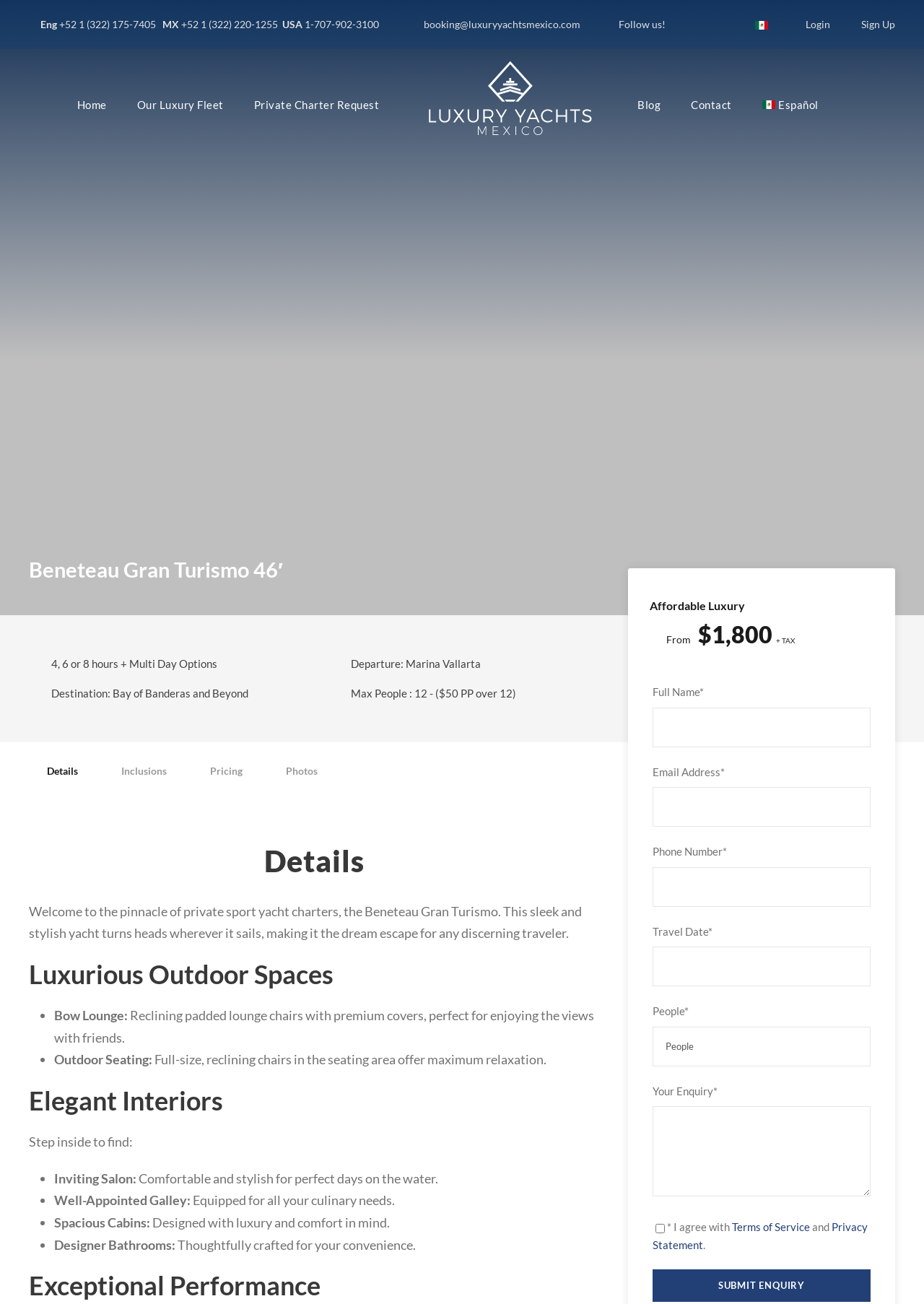Can you give a detailed response to the following question using the information from the image? What is the maximum number of people the yacht can hold?

I found the maximum number of people the yacht can hold by looking at the section of the webpage that describes the yacht's details. The maximum number of people is listed as 'Max People : 12'.